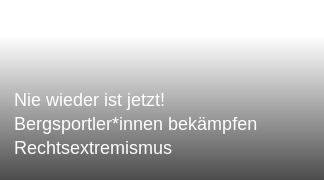What is the purpose of the image?
Using the image, give a concise answer in the form of a single word or short phrase.

Statement of solidarity